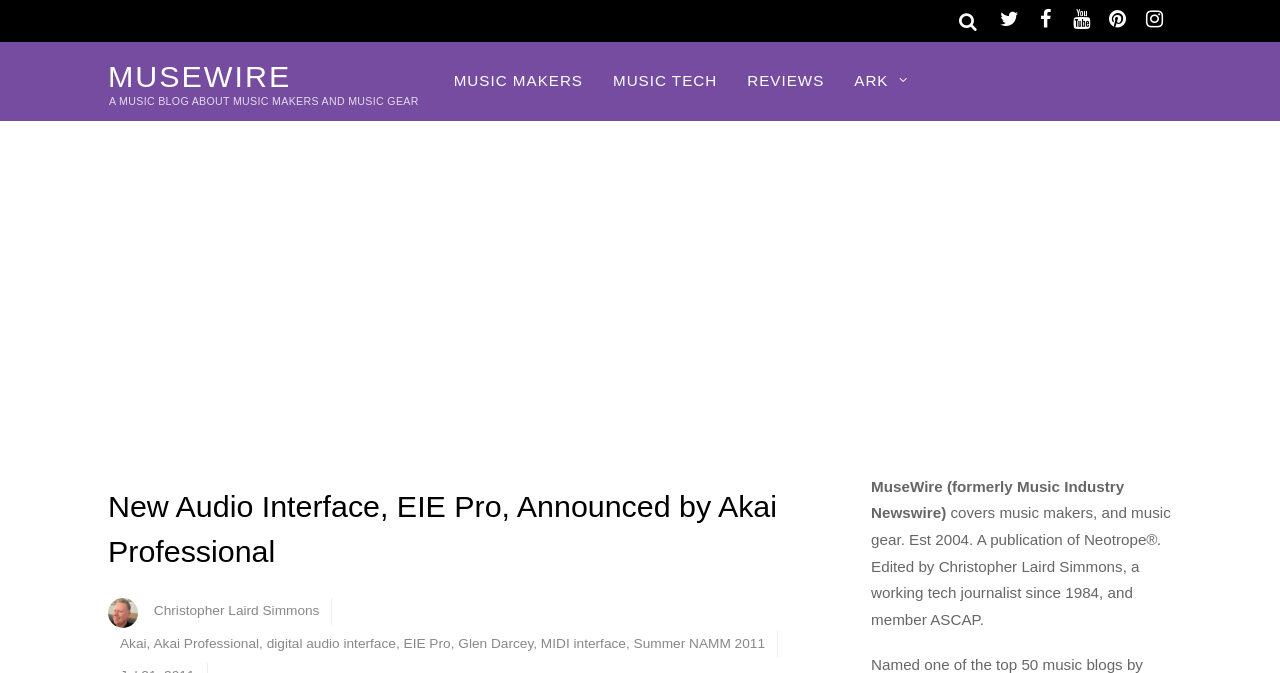Determine the bounding box for the described UI element: "MINISTRY DIRECTORY".

None